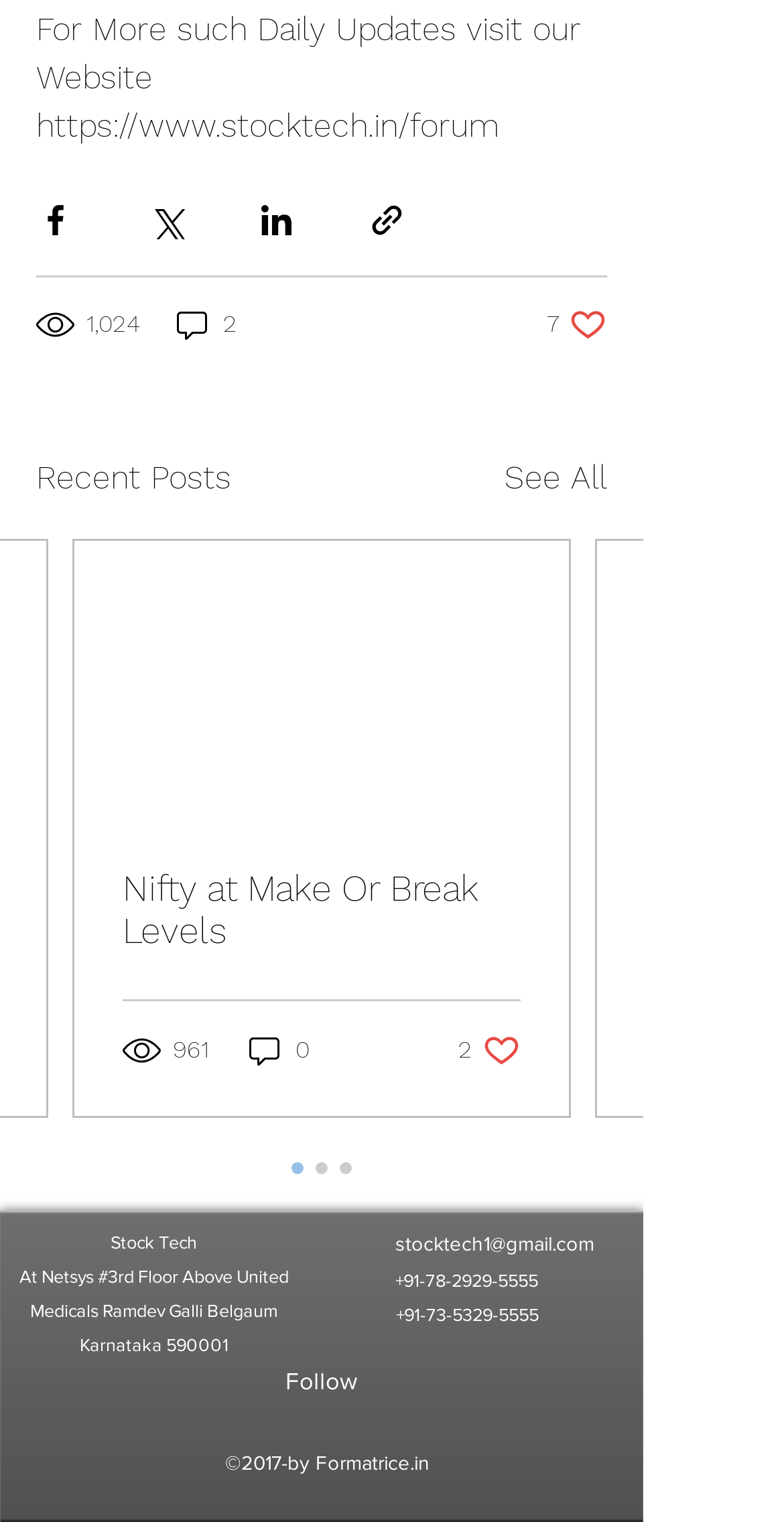Examine the image carefully and respond to the question with a detailed answer: 
How many comments does the first article have?

I looked at the first article on the webpage and found the comment count, which is 2 comments.